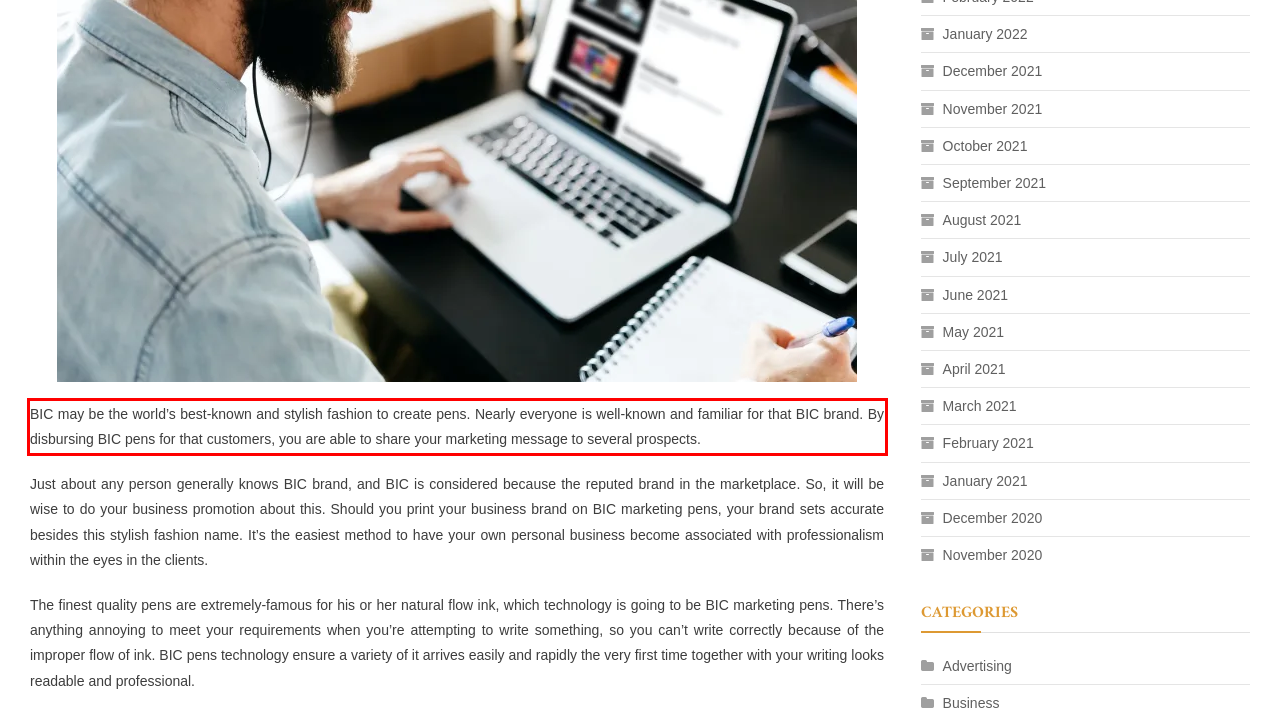You are provided with a screenshot of a webpage that includes a red bounding box. Extract and generate the text content found within the red bounding box.

BIC may be the world’s best-known and stylish fashion to create pens. Nearly everyone is well-known and familiar for that BIC brand. By disbursing BIC pens for that customers, you are able to share your marketing message to several prospects.